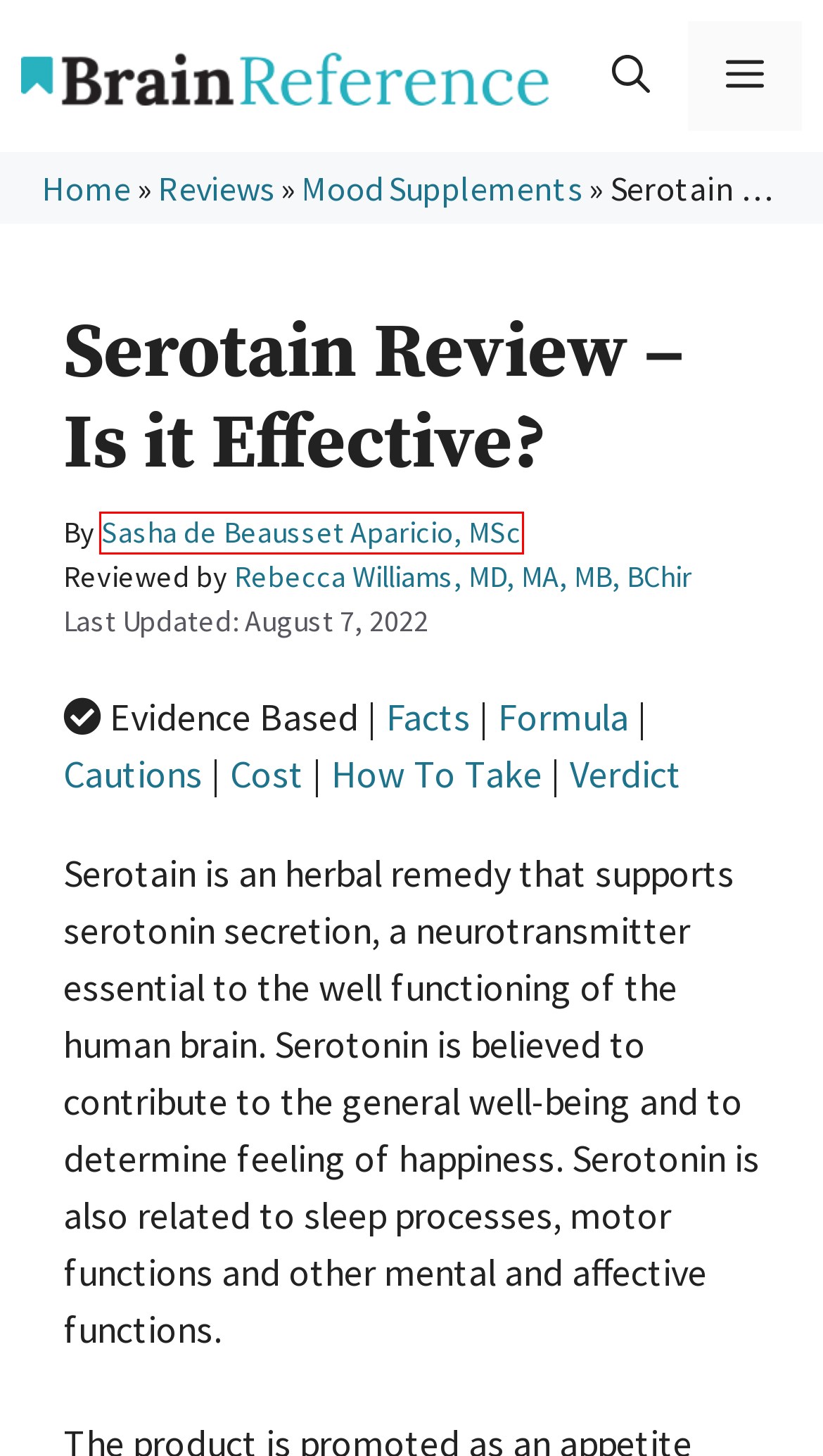You are given a screenshot of a webpage with a red rectangle bounding box around an element. Choose the best webpage description that matches the page after clicking the element in the bounding box. Here are the candidates:
A. Brain Reference | Brain Supplements, Science, and Reviews
B. Sasha de Beausset Aparicio, MSc | Medical Expert Contributor at Brain Reference
C. Rebecca Williams, MD | Medical Expert Contributor at Brain Reference
D. Relora Review – Is it Effective?
E. Mood Supplements | Reviews, Information, and Resources
F. Brain Reference Editorial Principles
G. Neuroscience Calm G Review – Is it Effective?
H. Supplement Review Guidelines and Criteria | Brain Reference

B